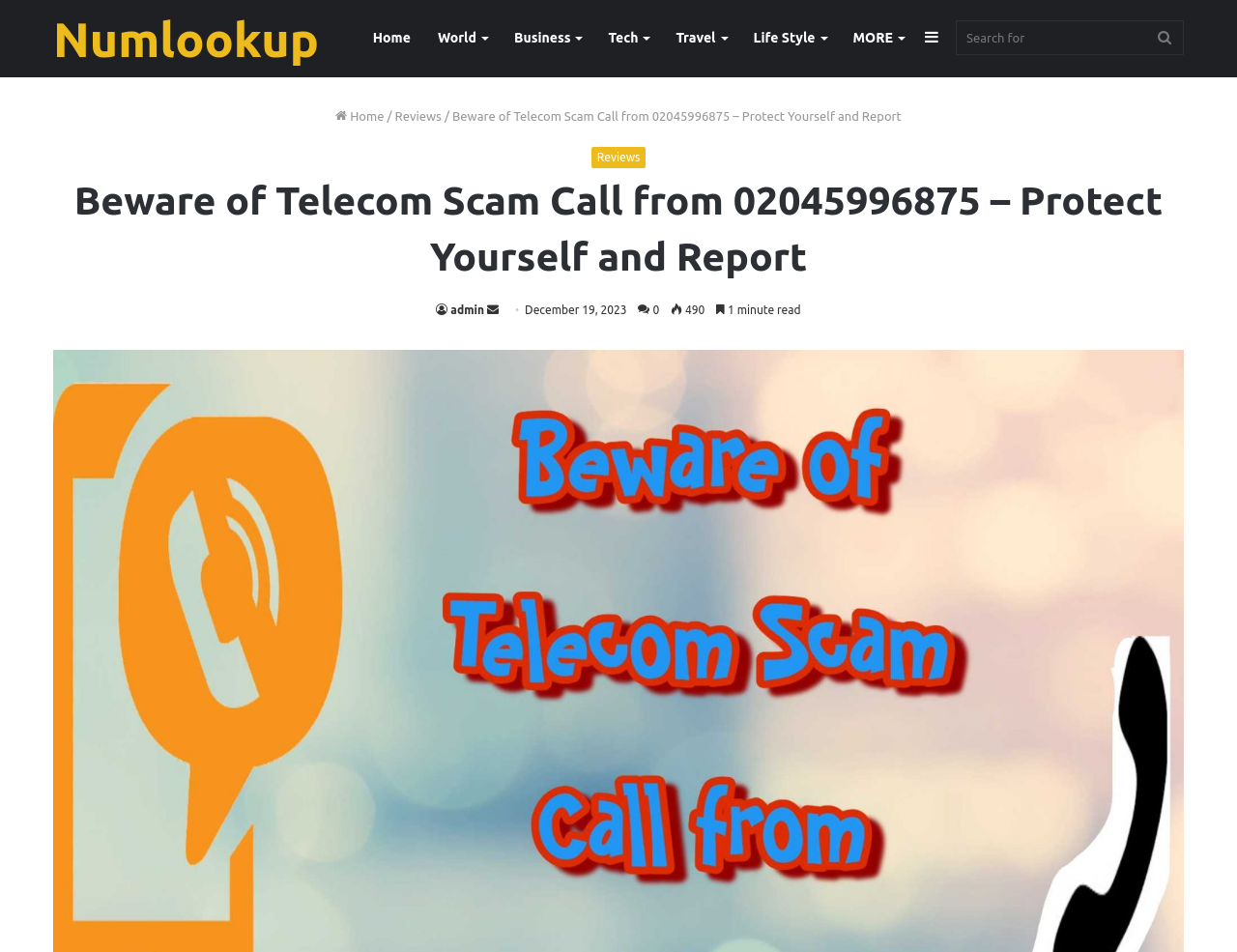Could you highlight the region that needs to be clicked to execute the instruction: "Go to Home page"?

[0.271, 0.115, 0.311, 0.129]